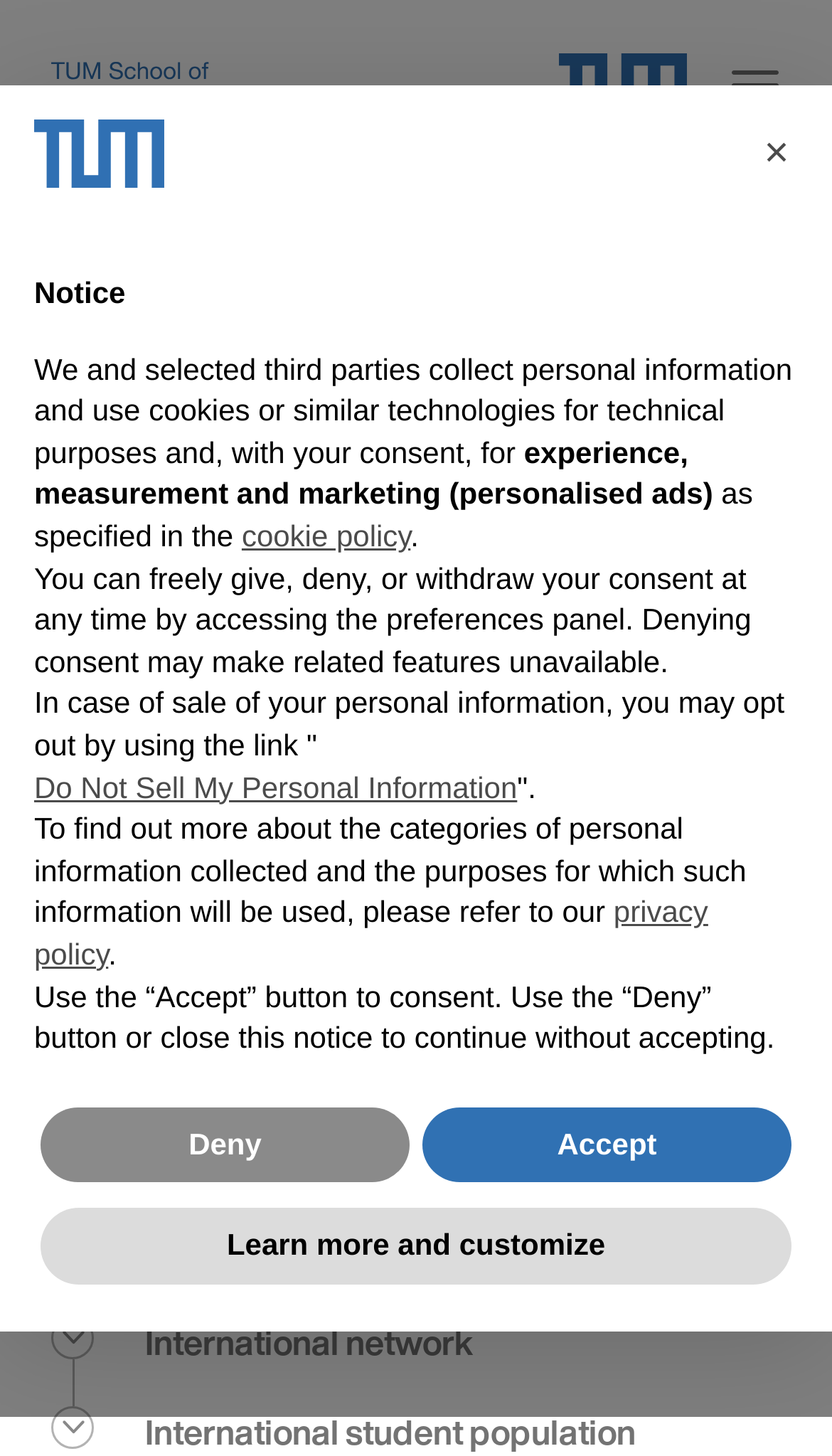Find the bounding box coordinates for the area that must be clicked to perform this action: "Go back to home".

[0.062, 0.04, 0.251, 0.077]